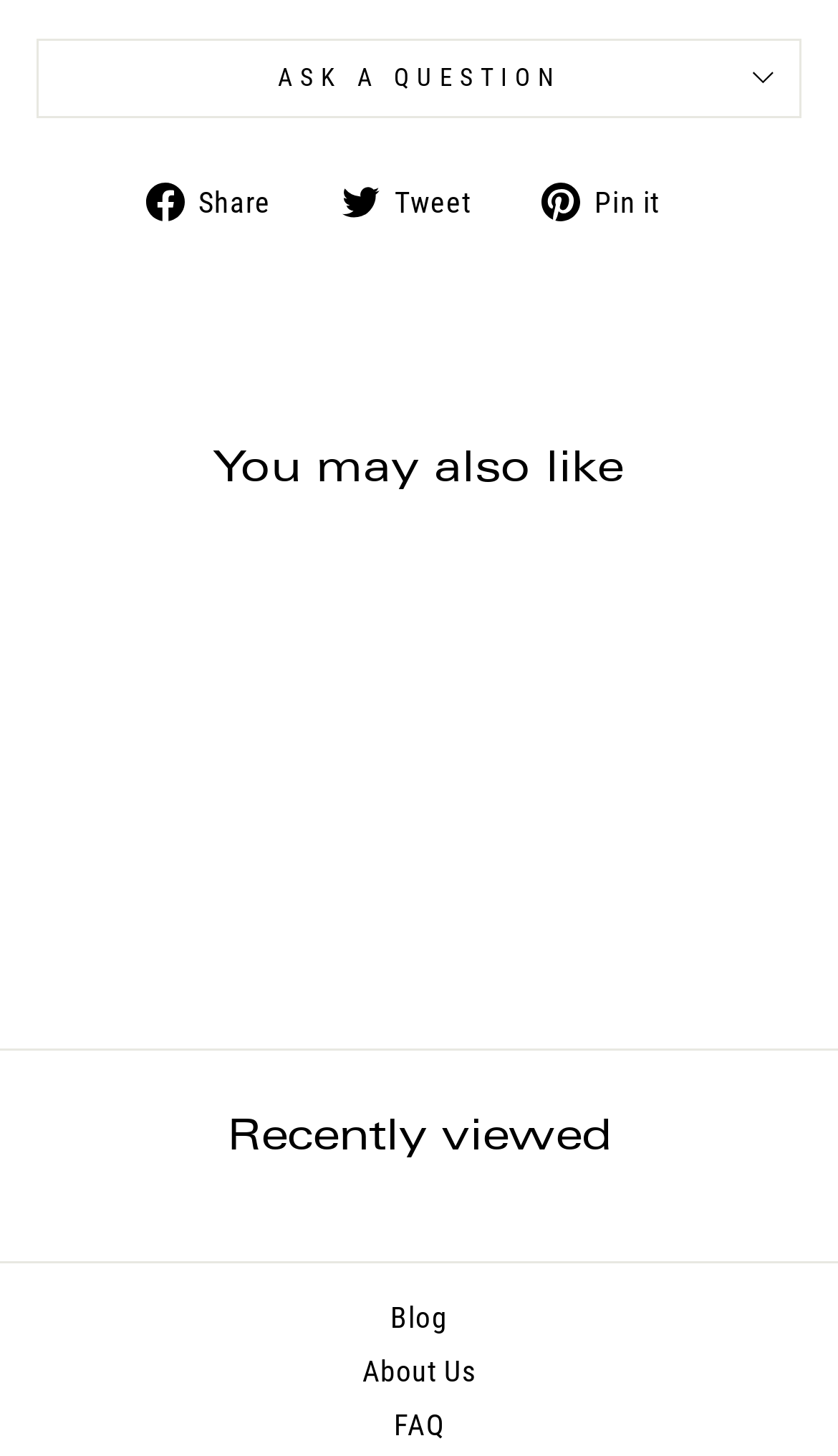Extract the bounding box of the UI element described as: "Pin it Pin on Pinterest".

[0.647, 0.126, 0.826, 0.152]